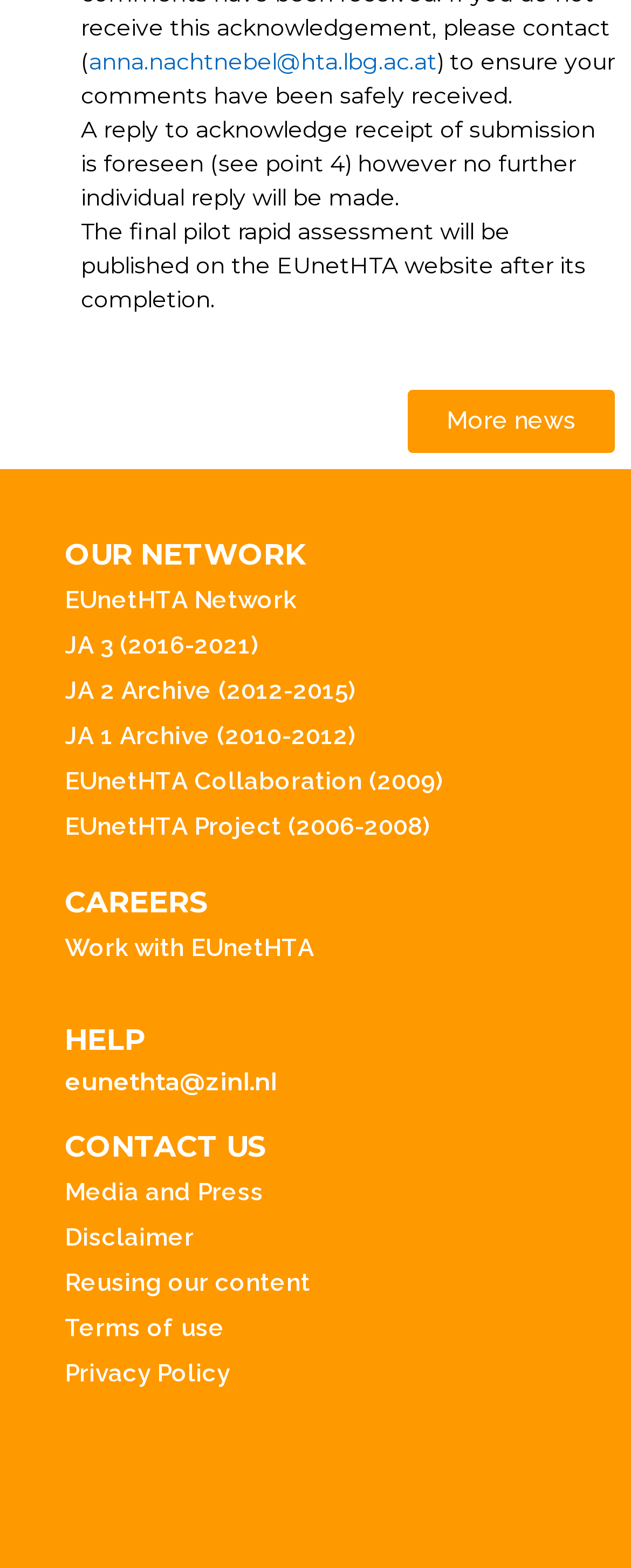Identify and provide the bounding box for the element described by: "anna.nachtnebel@hta.lbg.ac.at".

[0.141, 0.03, 0.692, 0.049]